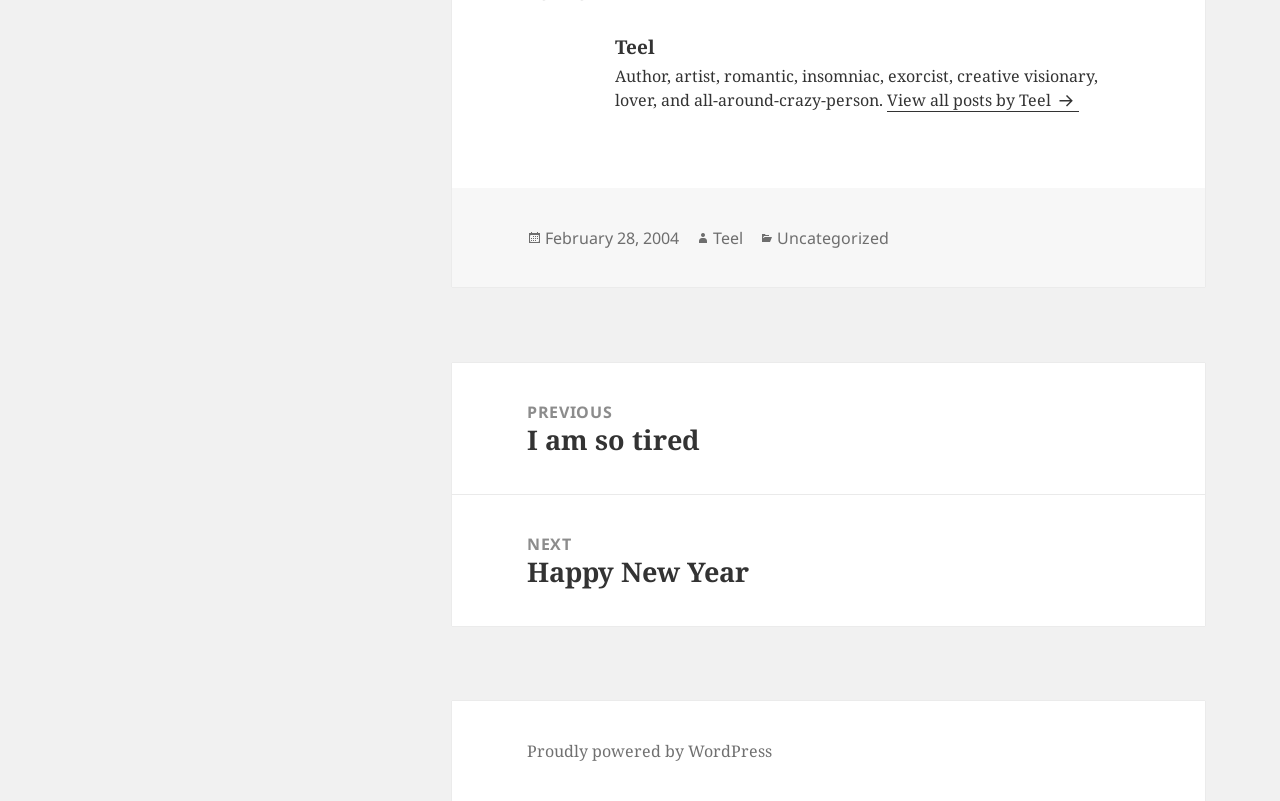Utilize the details in the image to thoroughly answer the following question: What platform is the website powered by?

The platform powering the website is mentioned in the link 'Proudly powered by WordPress' in the content info section at the bottom of the page.